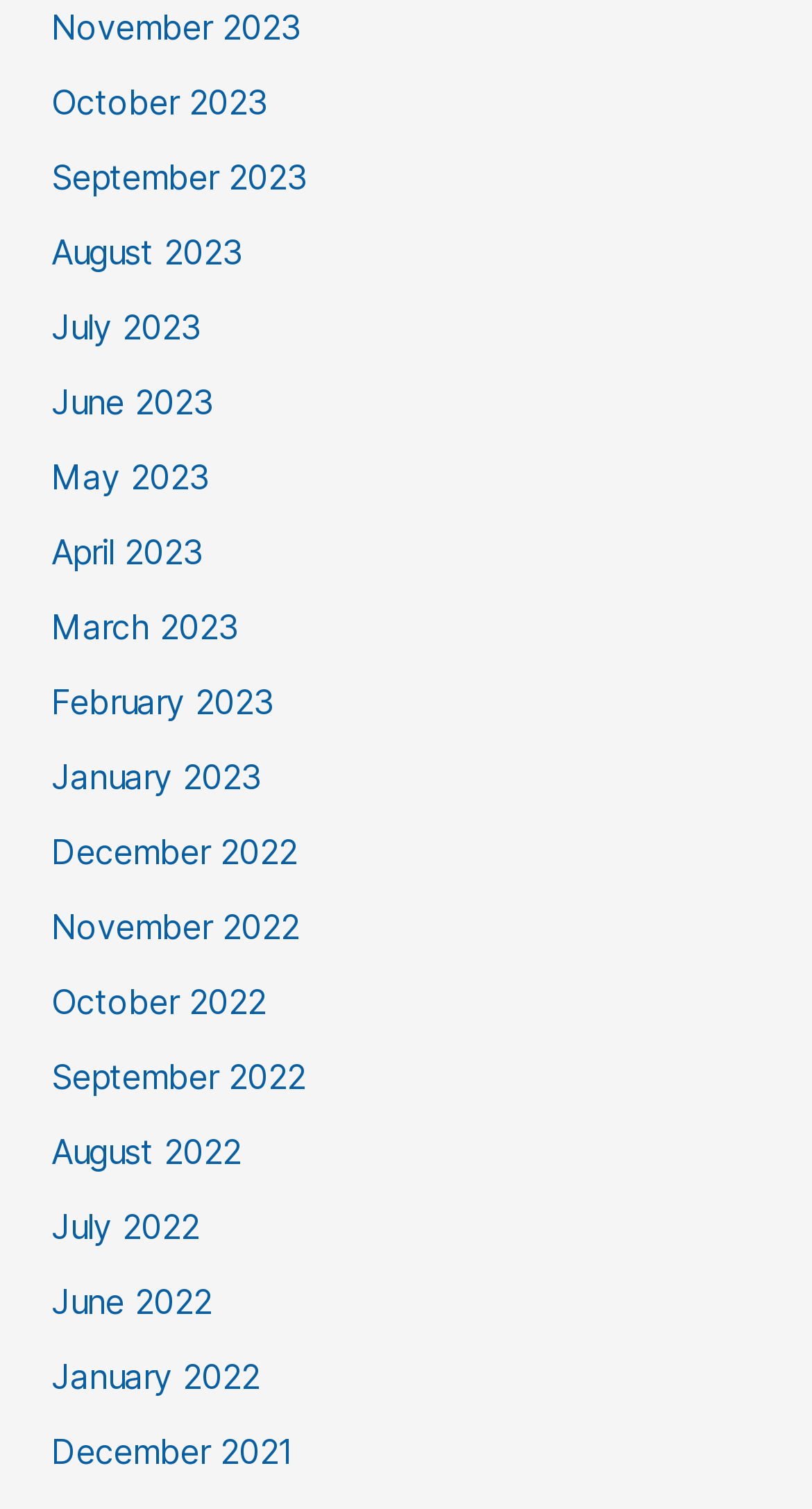Identify the bounding box coordinates of the part that should be clicked to carry out this instruction: "View October 2022".

[0.063, 0.65, 0.327, 0.677]